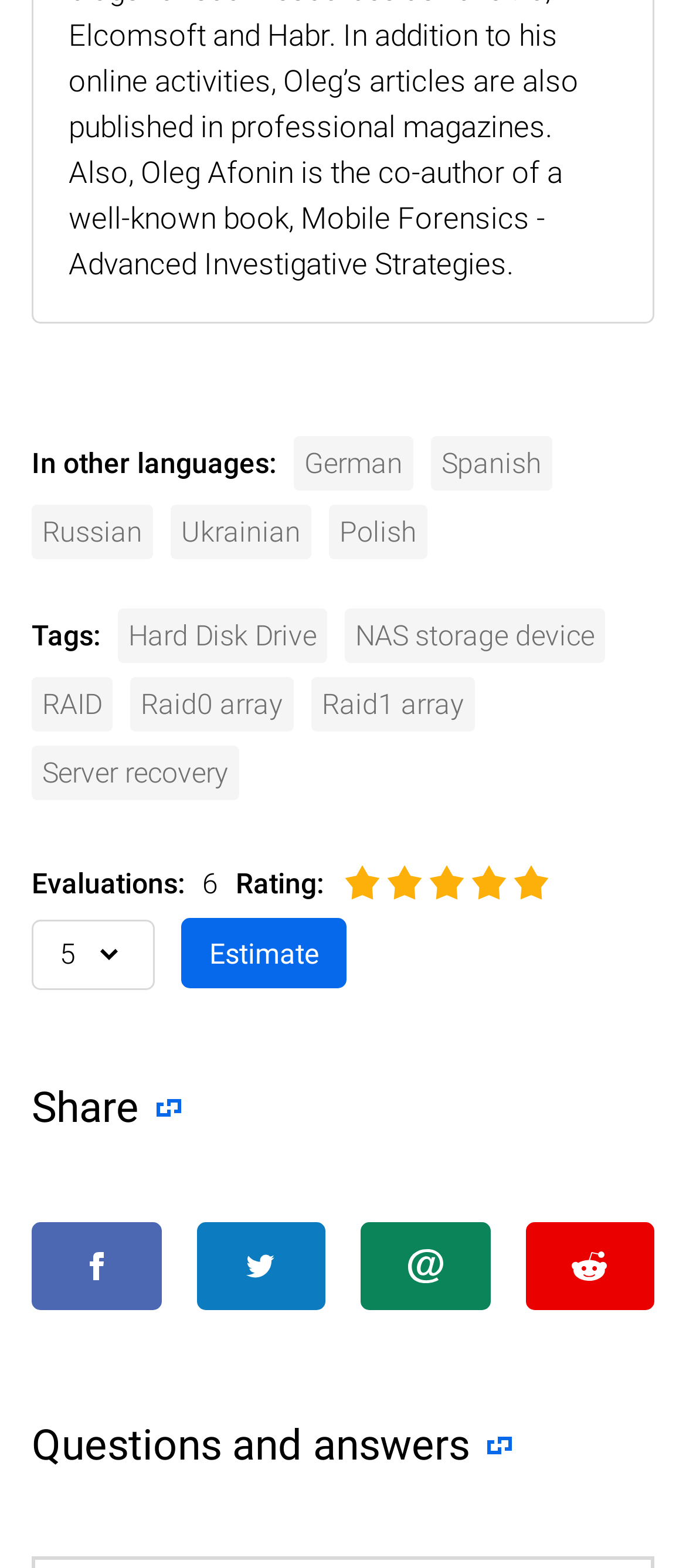What type of storage device is mentioned?
Using the picture, provide a one-word or short phrase answer.

NAS storage device